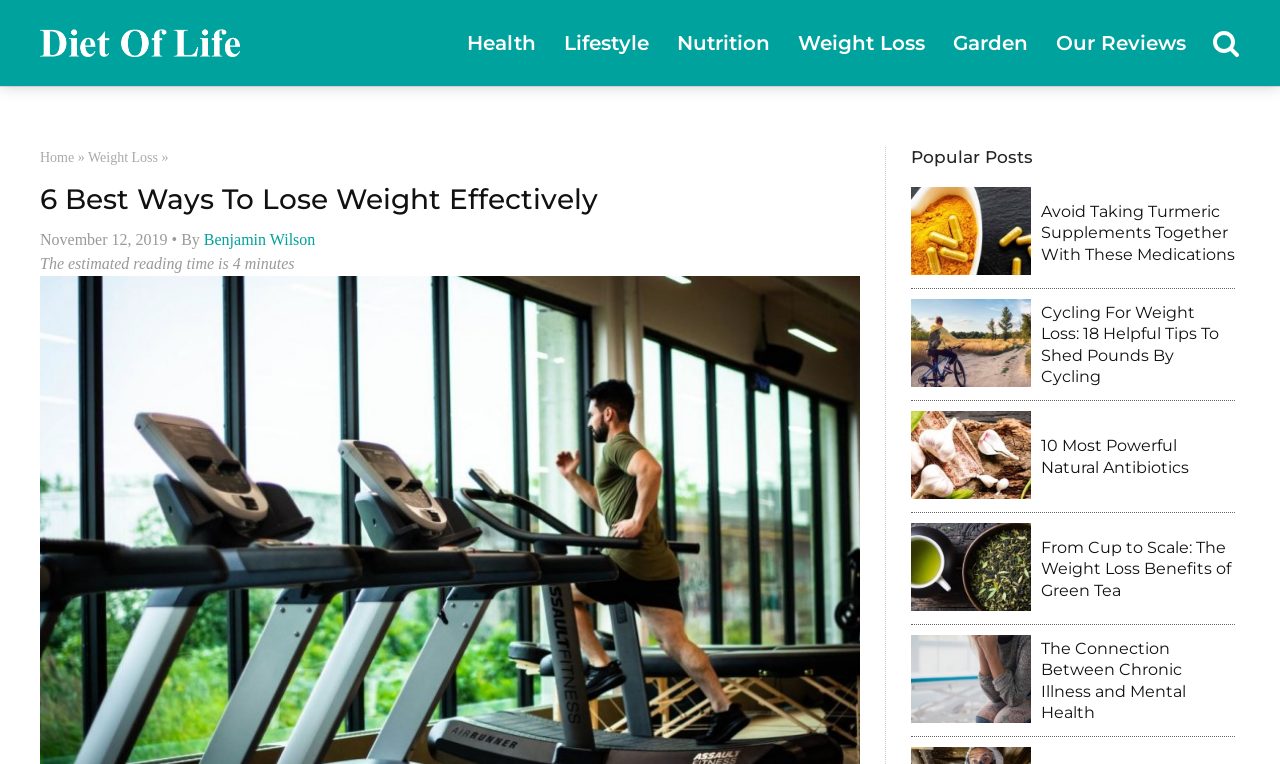Elaborate on the information and visuals displayed on the webpage.

This webpage is about weight loss and healthy living. At the top, there are seven links to different categories: Health, Lifestyle, Nutrition, Weight Loss, Garden, and Our Reviews. Next to these links, there is a search icon. Below the categories, there is a link to the homepage and a breadcrumb trail showing the current page's location.

The main content of the page is an article titled "6 Best Ways To Lose Weight Effectively" with a publication date of November 12, 2019, and an estimated reading time of 4 minutes. The article is written by Benjamin Wilson.

On the right side of the page, there is a section titled "Popular Posts" with five links to different articles, each accompanied by an image. The articles are about turmeric supplements, cycling for weight loss, natural antibiotics, green tea, and chronic illness and mental health. Each article's title is a heading, and the images are descriptive of the article's content.